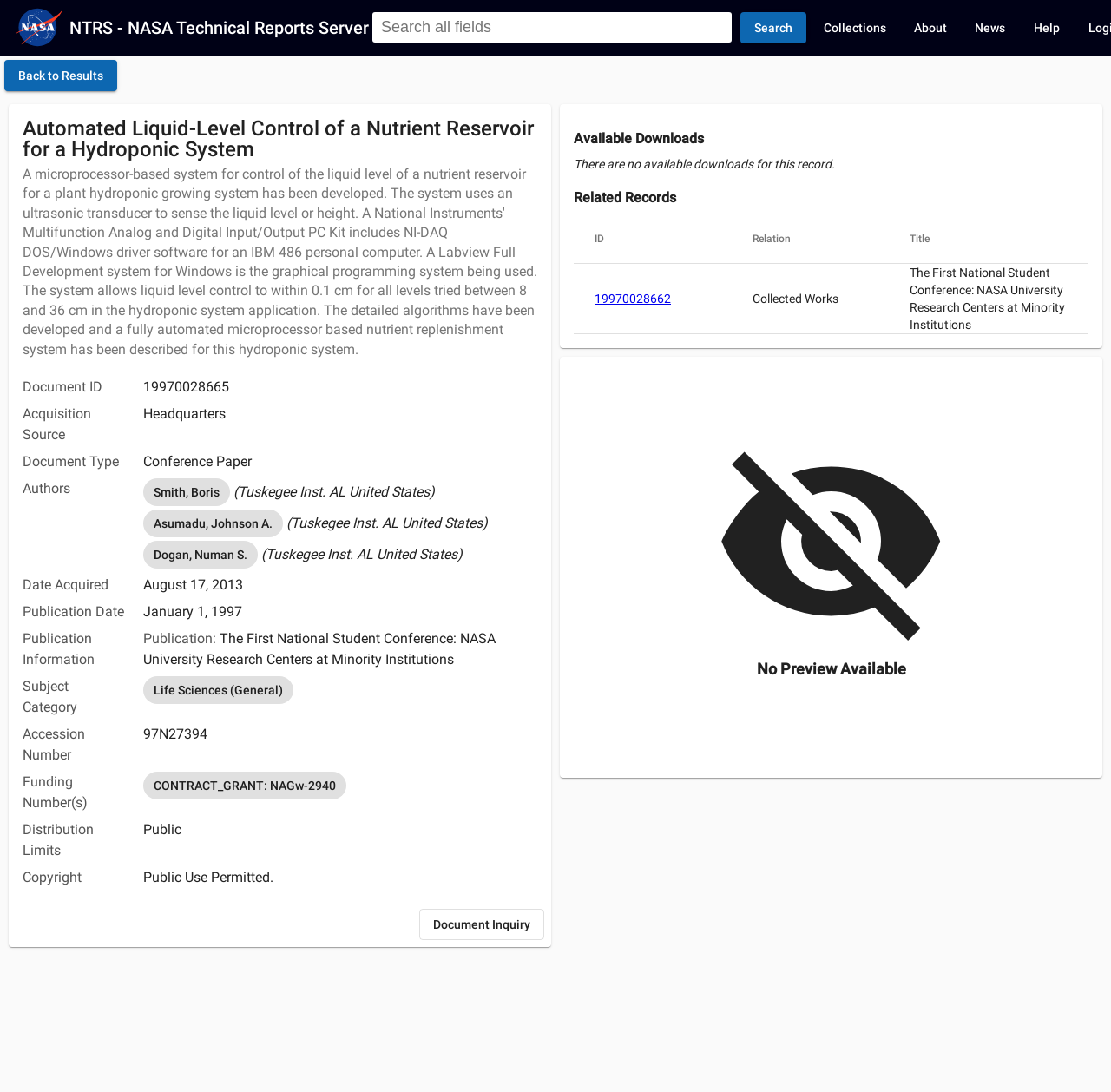Who are the authors of the conference paper?
Please provide a single word or phrase as the answer based on the screenshot.

Smith, Boris; Asumadu, Johnson A.; Dogan, Numan S.